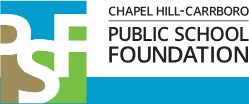Based on what you see in the screenshot, provide a thorough answer to this question: What is the focus of the foundation?

The caption states that the foundation's focus is on supporting educational initiatives within the Chapel Hill-Carrboro community, indicating that the organization is committed to enhancing the quality of public schooling in the area.